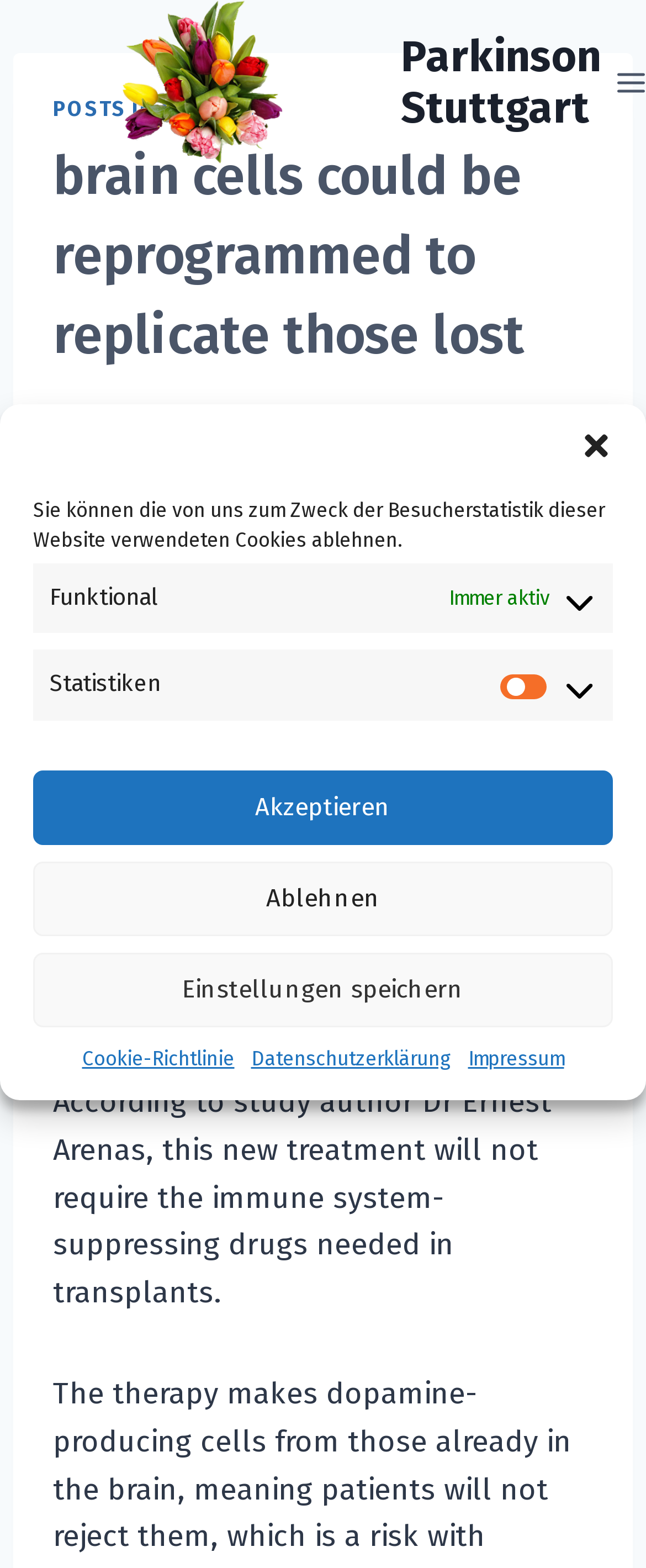Extract the primary heading text from the webpage.

brain cells could be reprogrammed to replicate those lost